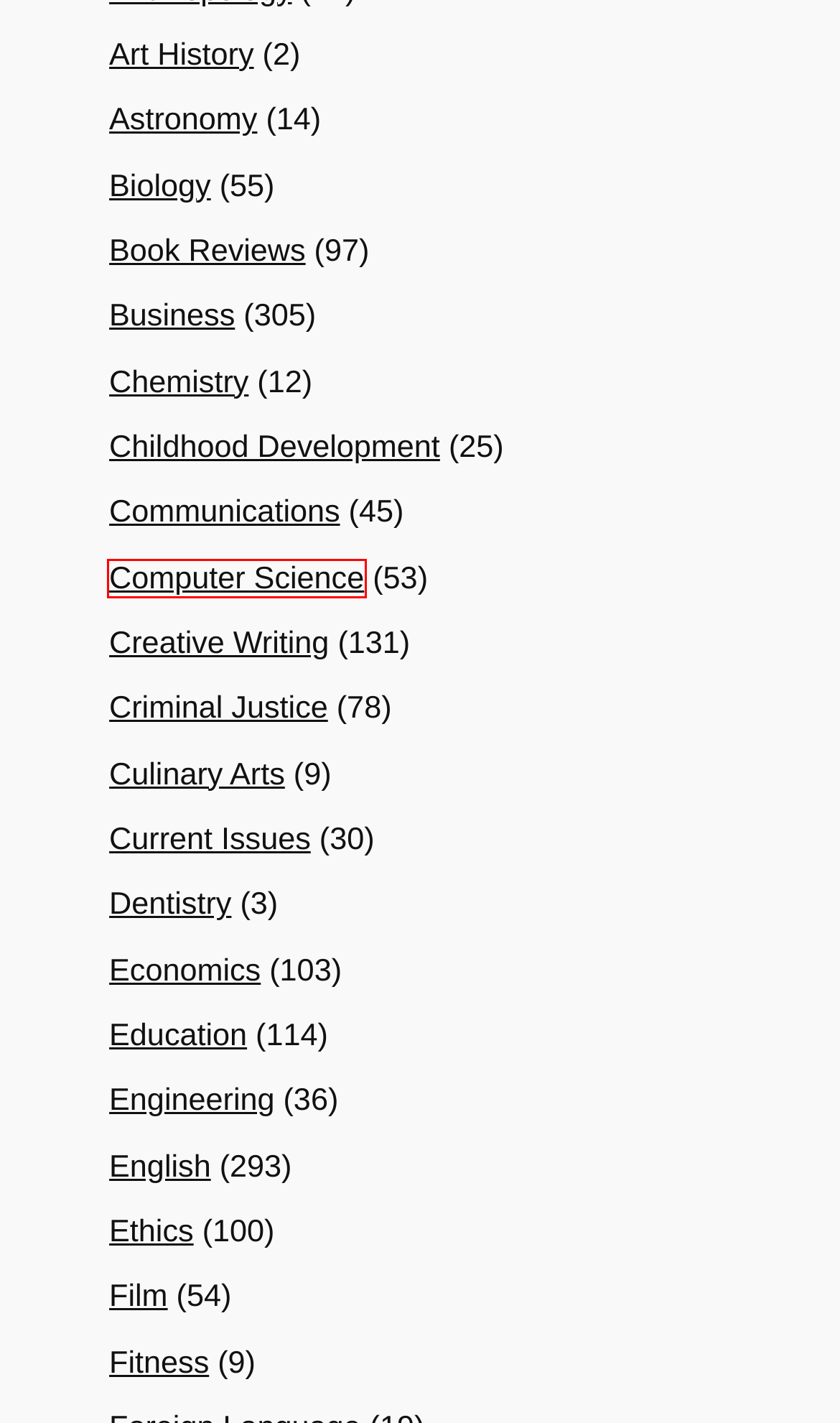Examine the screenshot of a webpage with a red bounding box around an element. Then, select the webpage description that best represents the new page after clicking the highlighted element. Here are the descriptions:
A. Education - Free Online Research Papers
B. Astronomy - Free Online Research Papers
C. Book Reviews - Free Online Research Papers
D. Biology - Free Online Research Papers
E. Creative Writing - Free Online Research Papers
F. Dentistry - Free Online Research Papers
G. Computer Science - Free Online Research Papers
H. Film - Free Online Research Papers

G